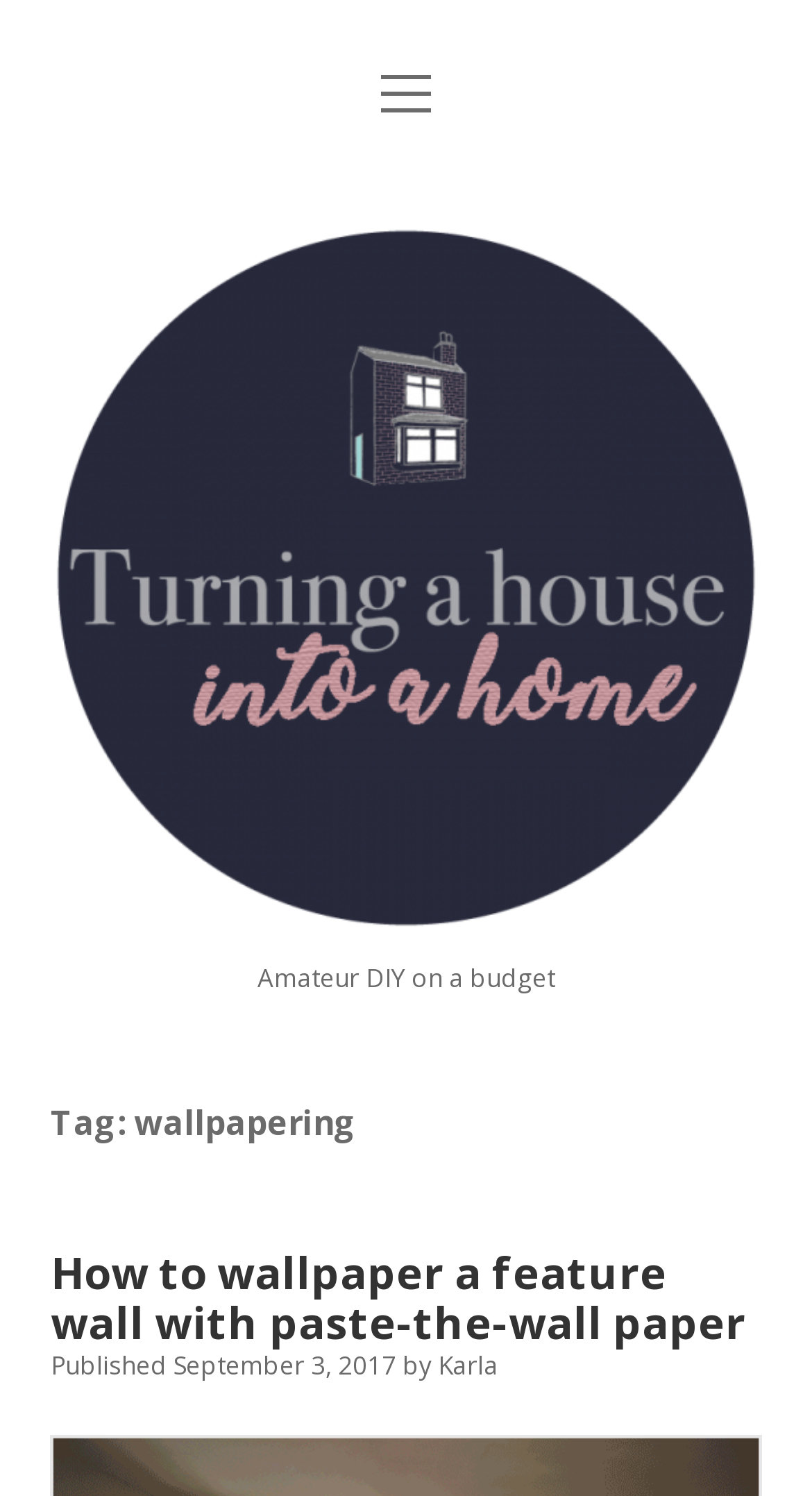Could you determine the bounding box coordinates of the clickable element to complete the instruction: "Explore the Technology link"? Provide the coordinates as four float numbers between 0 and 1, i.e., [left, top, right, bottom].

None